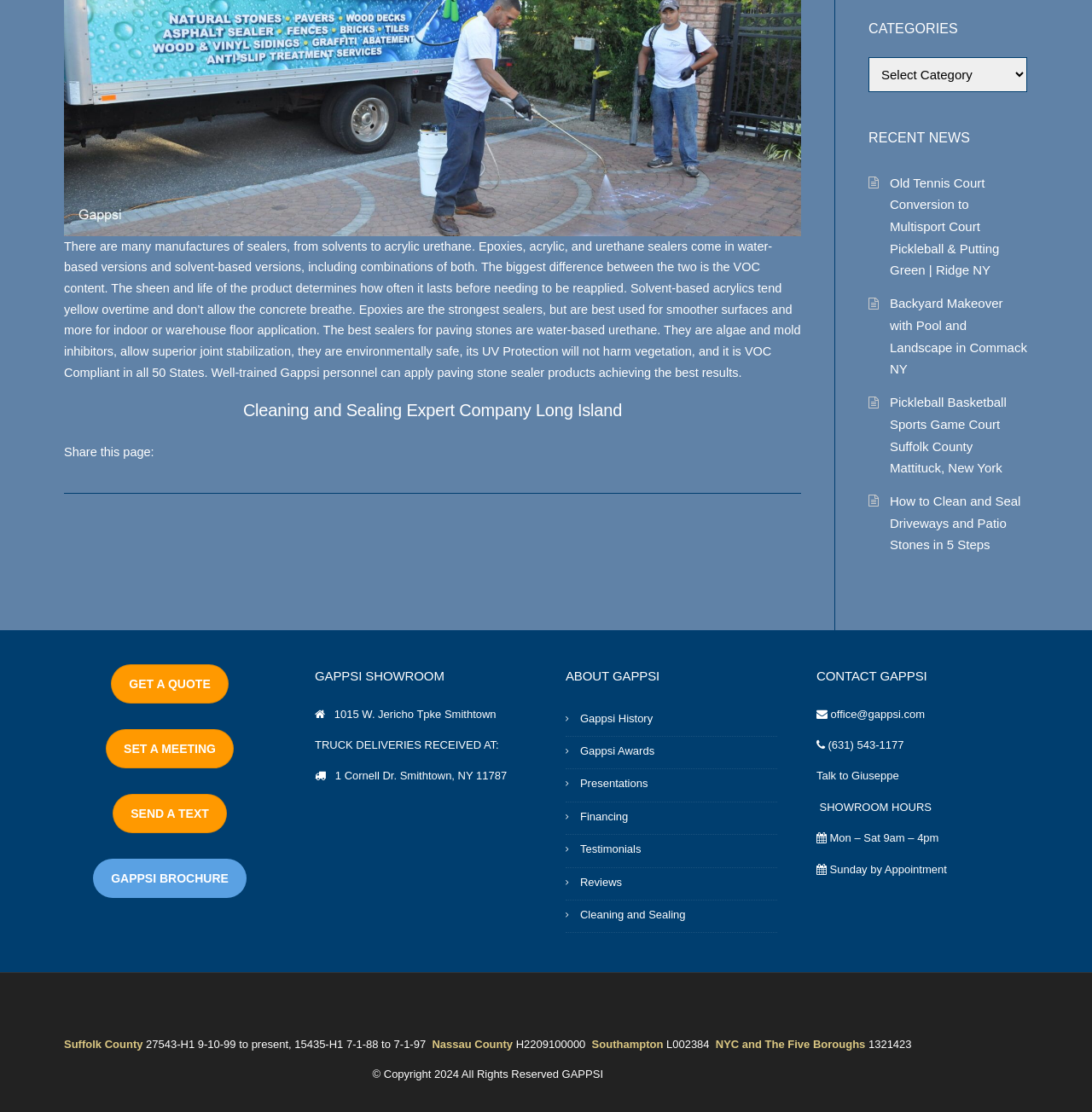What is the purpose of the sealers?
Kindly offer a detailed explanation using the data available in the image.

The purpose of the sealers can be inferred from the text 'The best sealers for paving stones are water-based urethane. They are algae and mold inhibitors, allow superior joint stabilization, they are environmentally safe, its UV Protection will not harm vegetation, and it is VOC Compliant in all 50 States.' which suggests that the sealers are used to protect the concrete from algae, mold, and other environmental factors.